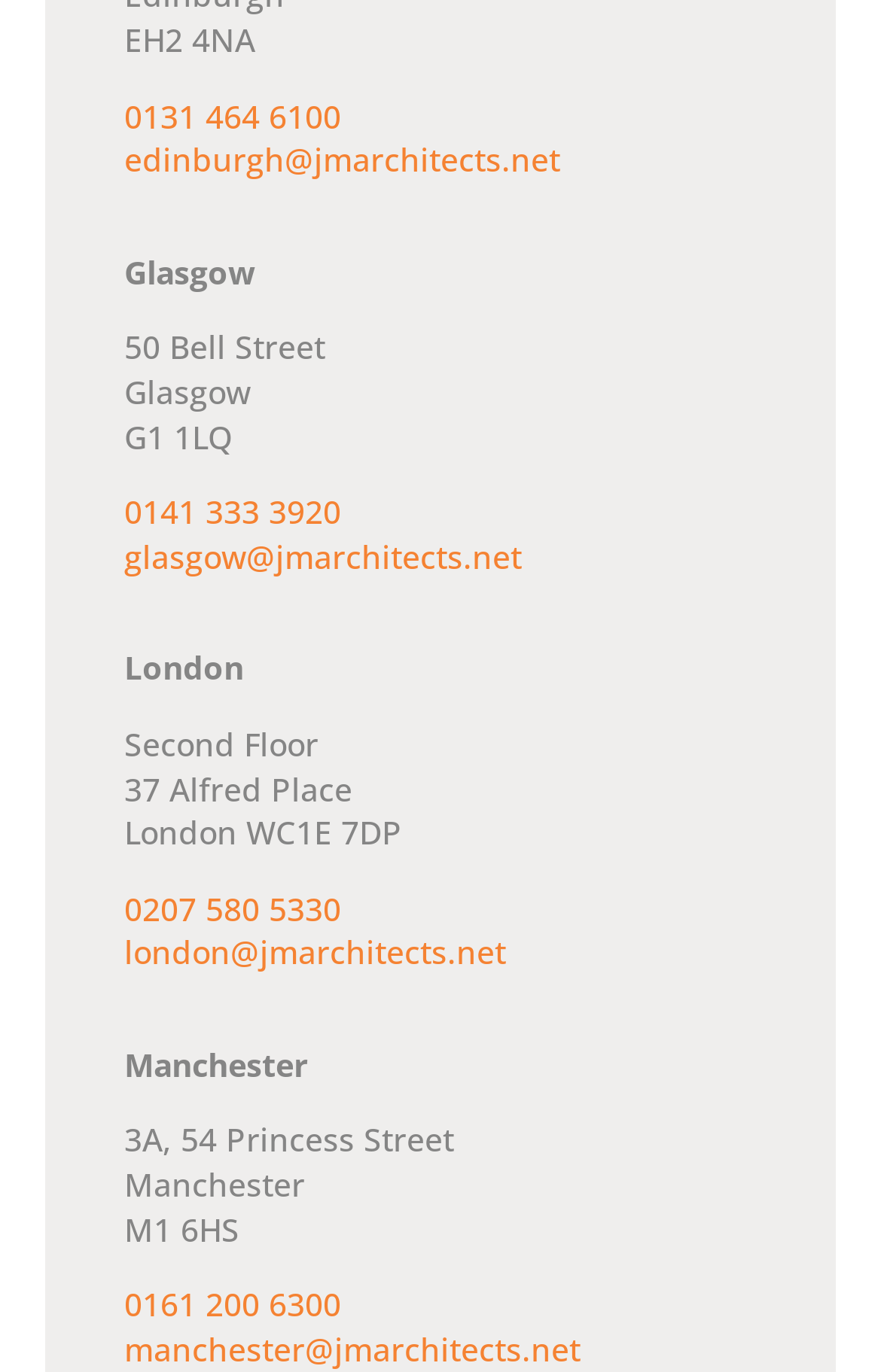Give a succinct answer to this question in a single word or phrase: 
How many contact methods are listed for each office?

2